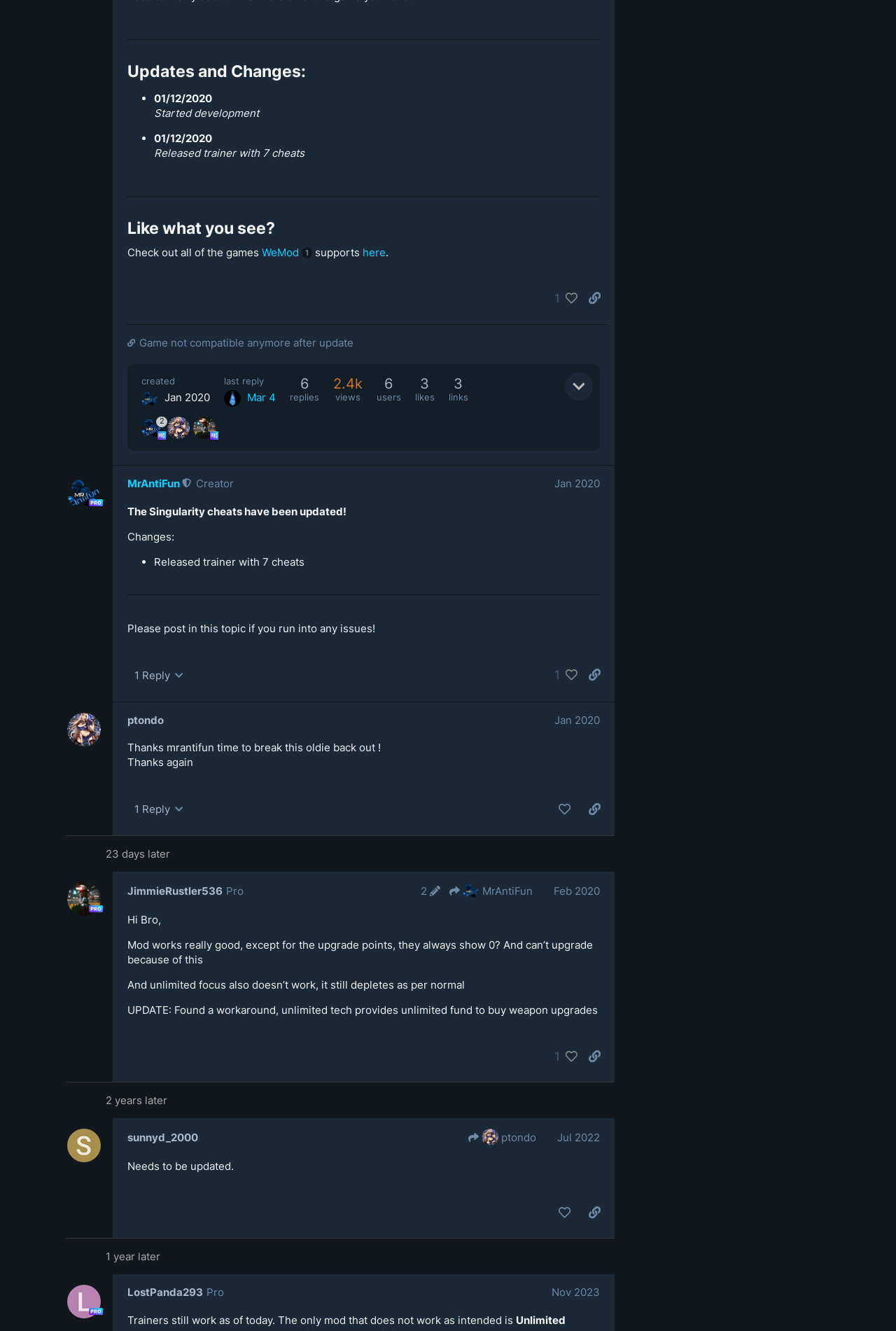Predict the bounding box of the UI element based on the description: "last reply Mar 4". The coordinates should be four float numbers between 0 and 1, formatted as [left, top, right, bottom].

[0.25, 0.283, 0.308, 0.305]